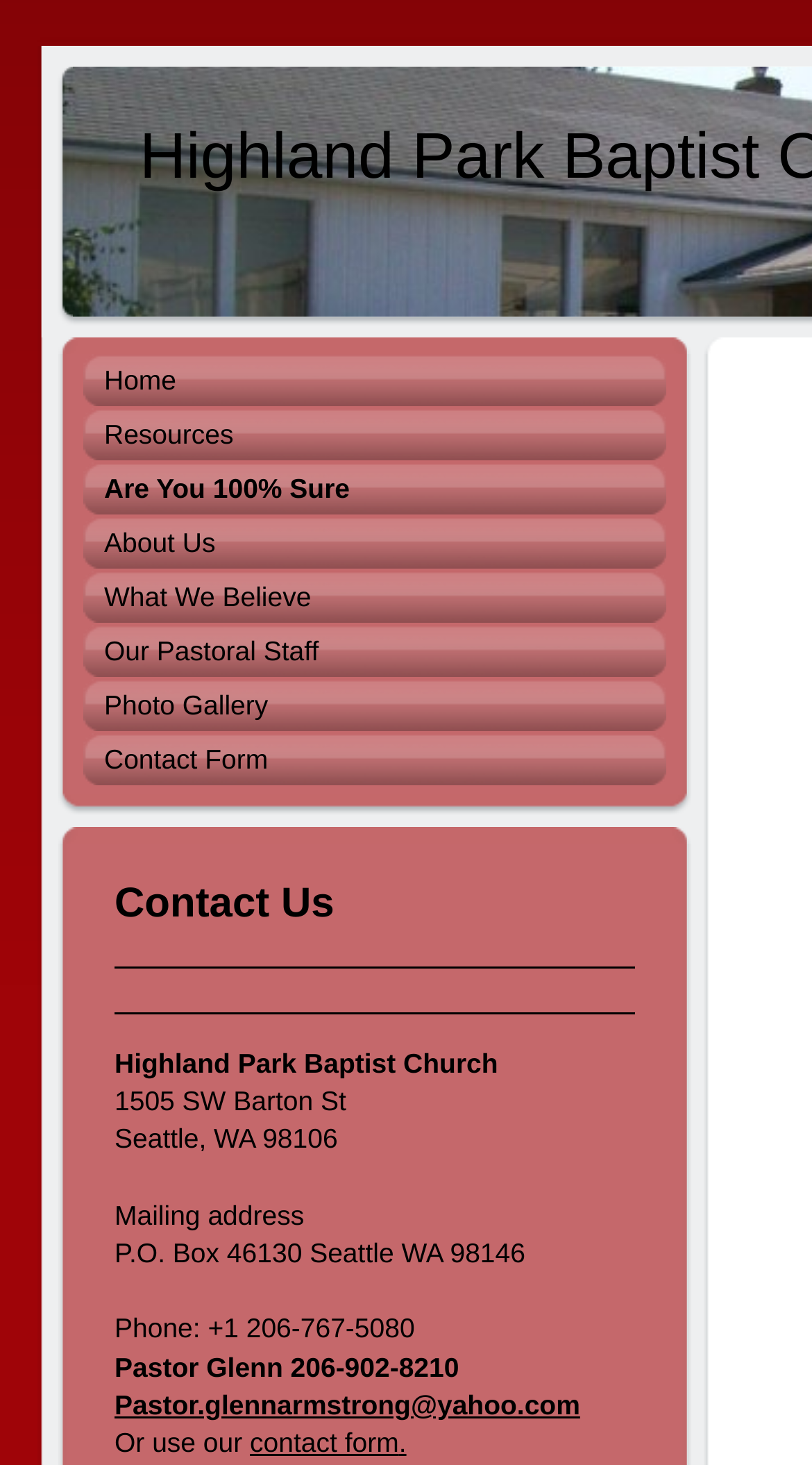Locate the bounding box coordinates of the area that needs to be clicked to fulfill the following instruction: "Go to Disclaimer page". The coordinates should be in the format of four float numbers between 0 and 1, namely [left, top, right, bottom].

None